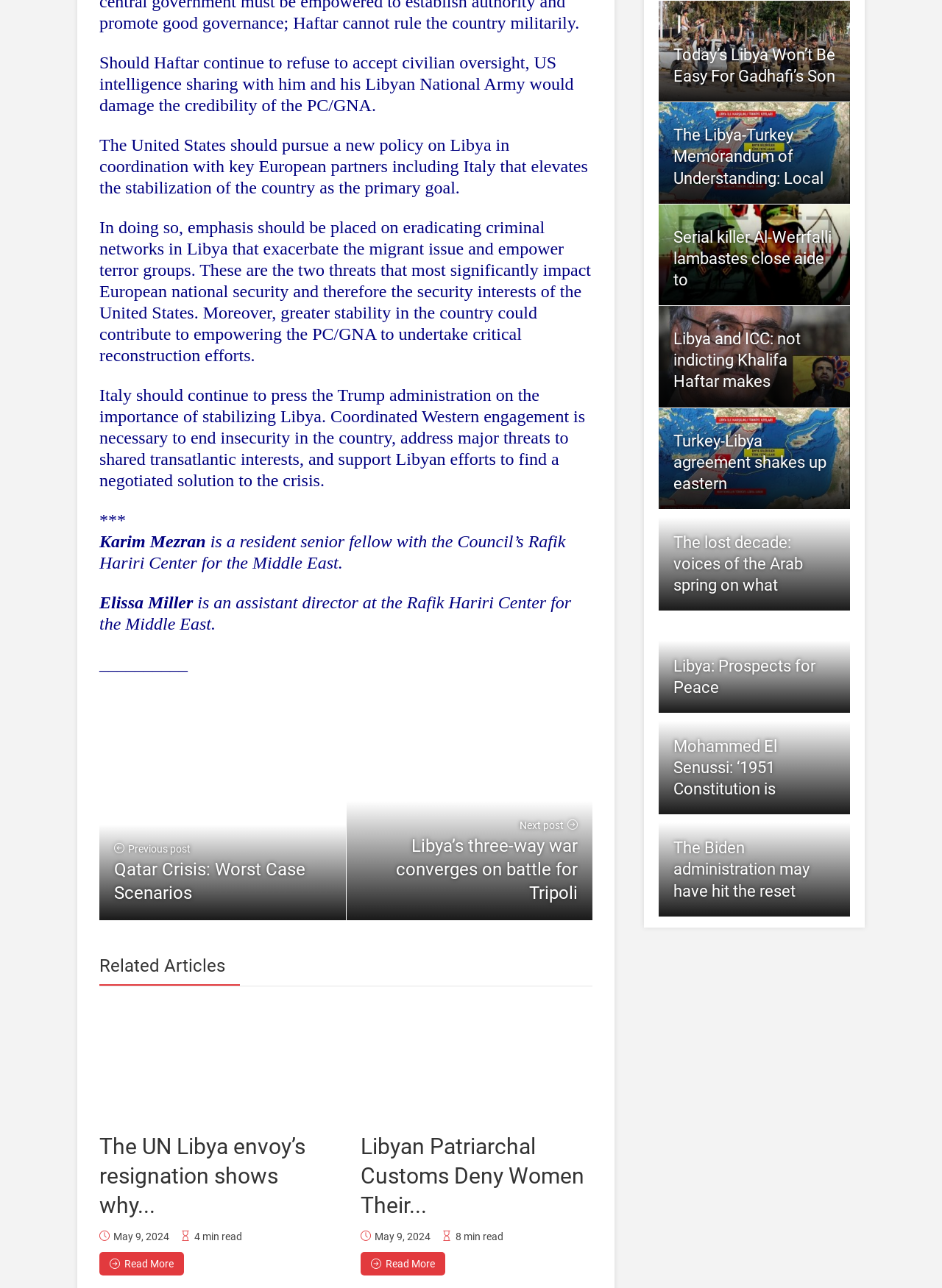Identify the bounding box coordinates of the region that needs to be clicked to carry out this instruction: "Read the article about Today’s Libya Won’t Be Easy For Gadhafi’s Son". Provide these coordinates as four float numbers ranging from 0 to 1, i.e., [left, top, right, bottom].

[0.715, 0.035, 0.887, 0.066]